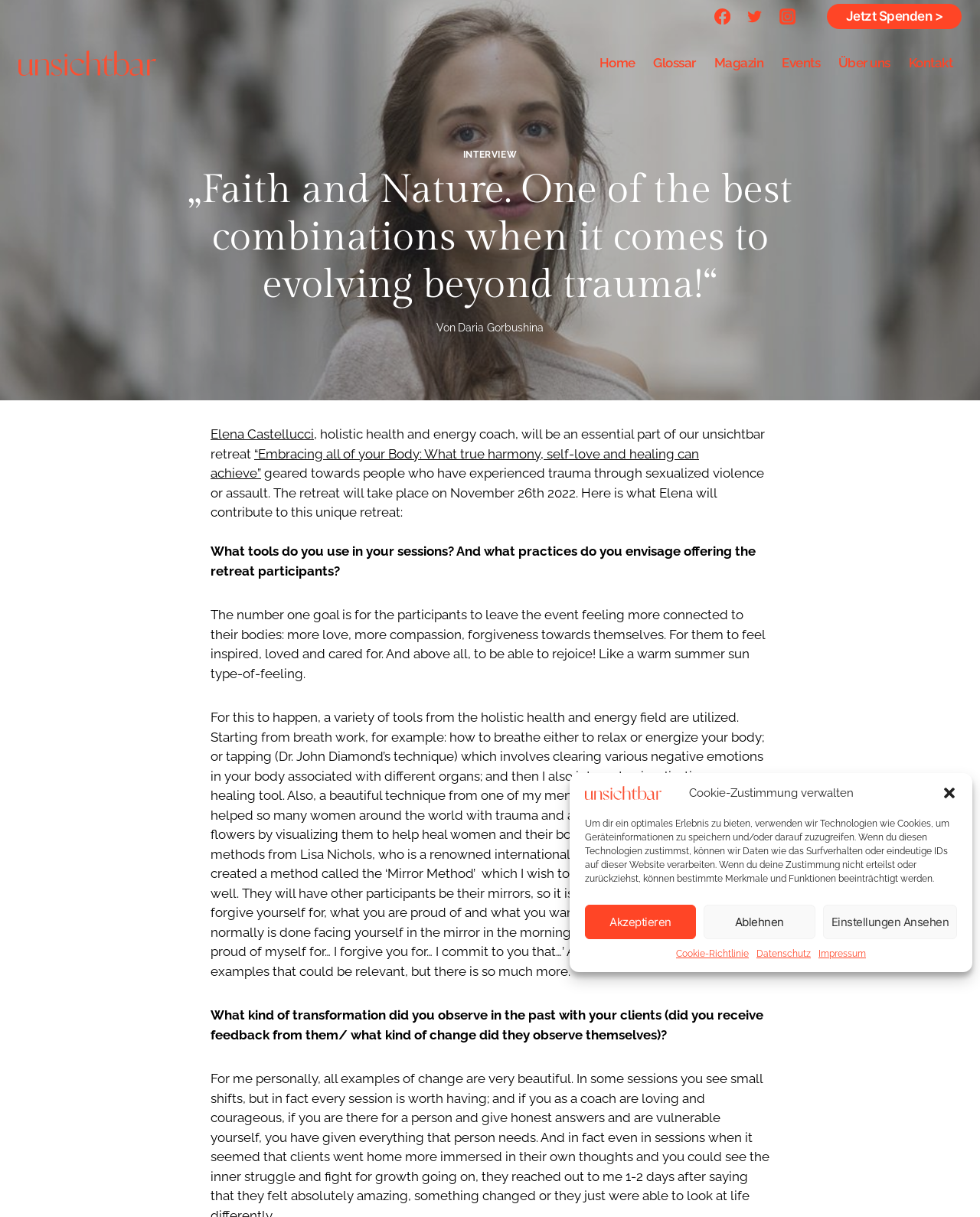Who is the author of the interview?
Please provide a comprehensive answer based on the contents of the image.

The author of the interview is mentioned in the text as 'Daria Gorbushina', who is interviewing Elena Castellucci about her role in the unsichtbar retreat.